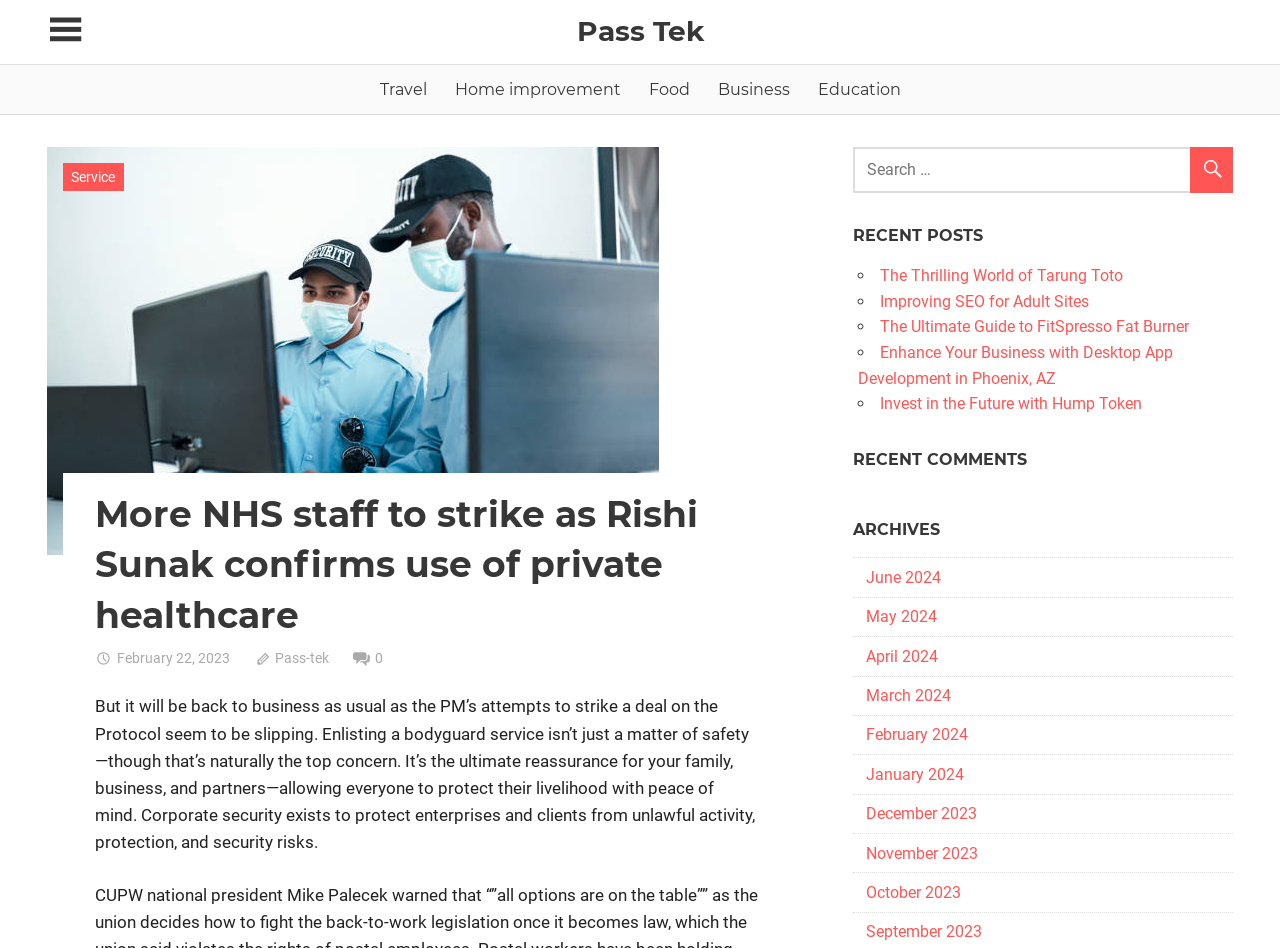What is the name of the website?
Using the image as a reference, give a one-word or short phrase answer.

Pass Tek